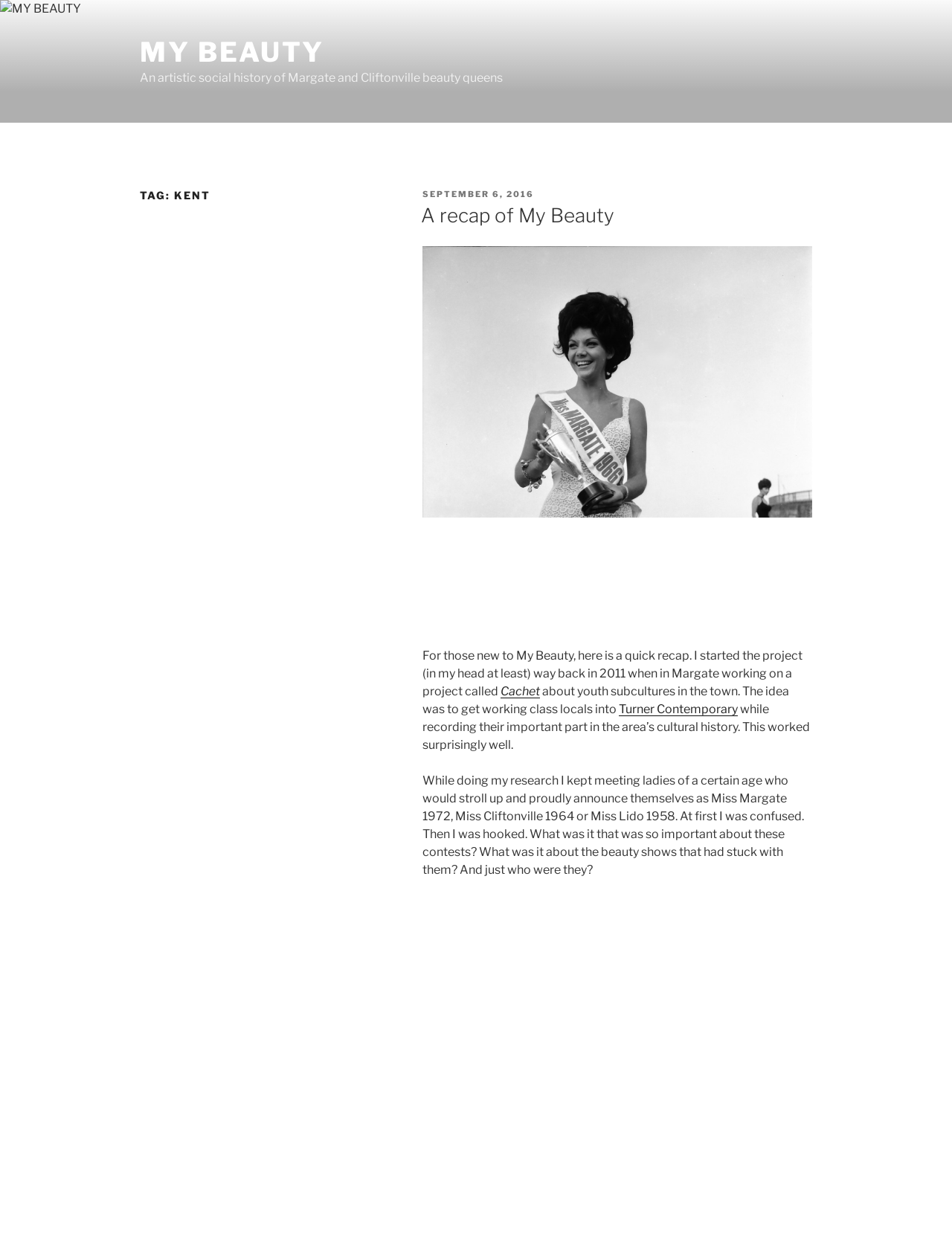Create a detailed narrative of the webpage’s visual and textual elements.

The webpage is about "Kent - MY BEAUTY", a project that explores the cultural history of beauty queens in Margate and Cliftonville. At the top of the page, there is a prominent image with the title "MY BEAUTY" and a link with the same text. Below the image, there is a brief description of the project, which is an "artistic social history of Margate and Cliftonville beauty queens".

On the left side of the page, there is a section with a heading "TAG: KENT" that contains several links and text elements. The first link is "SEPTEMBER 6, 2016", which is a timestamp, followed by a heading "A recap of My Beauty" and a link with the same text. Below these elements, there is a link "Miss Margate 1966" accompanied by an image.

The main content of the page is a block of text that starts with "For those new to My Beauty, here is a quick recap." The text describes the project's origins and its focus on working-class locals and their role in the area's cultural history. The text also mentions the Turner Contemporary and includes several links to related topics, such as "Cachet".

Throughout the page, there are several images, including the prominent "MY BEAUTY" image at the top and the "Miss Margate 1966" image in the middle. The overall layout is organized, with clear headings and concise text that provides a detailed description of the project.